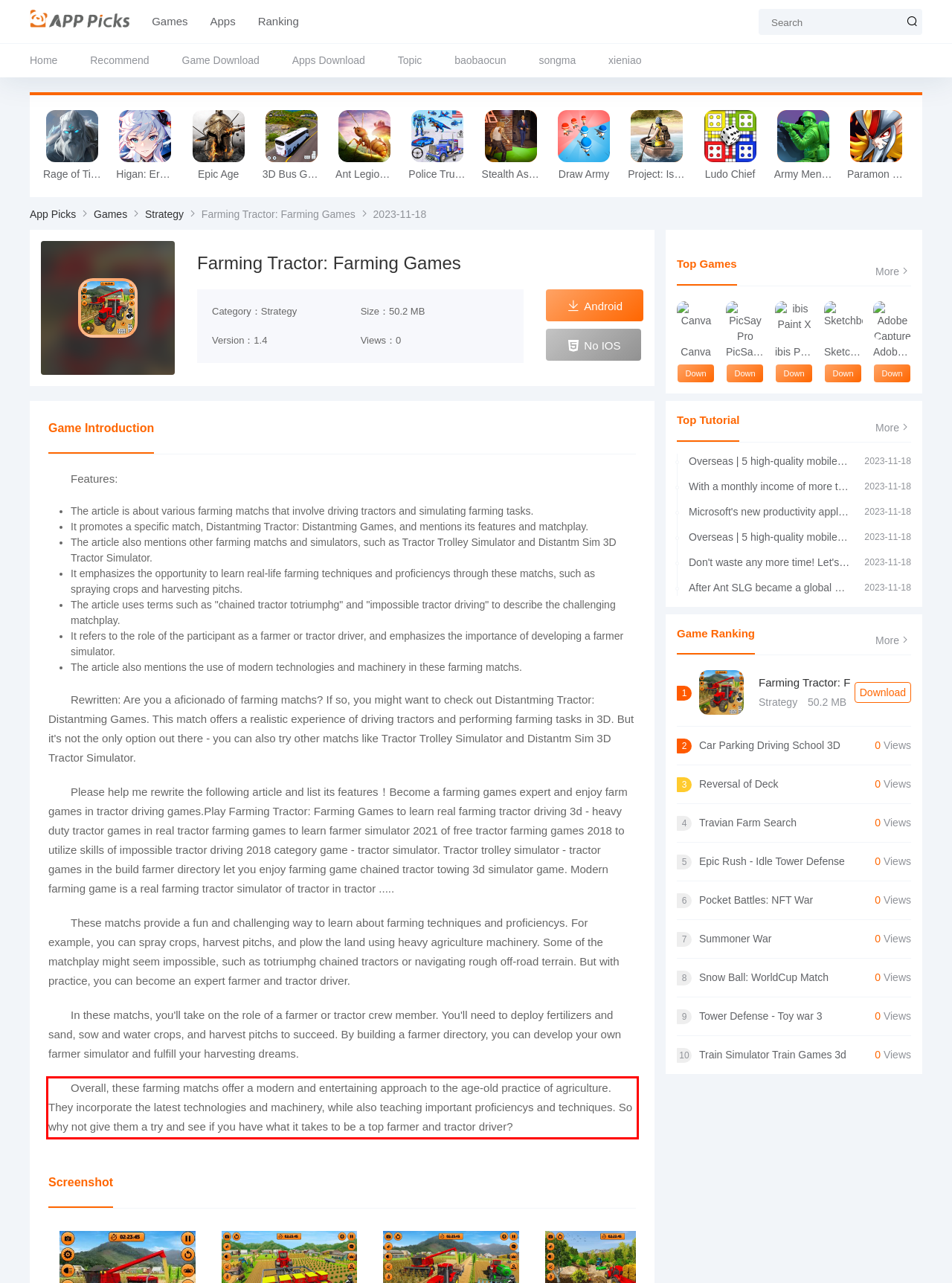Given a webpage screenshot, identify the text inside the red bounding box using OCR and extract it.

Overall, these farming matchs offer a modern and entertaining approach to the age-old practice of agriculture. They incorporate the latest technologies and machinery, while also teaching important proficiencys and techniques. So why not give them a try and see if you have what it takes to be a top farmer and tractor driver?